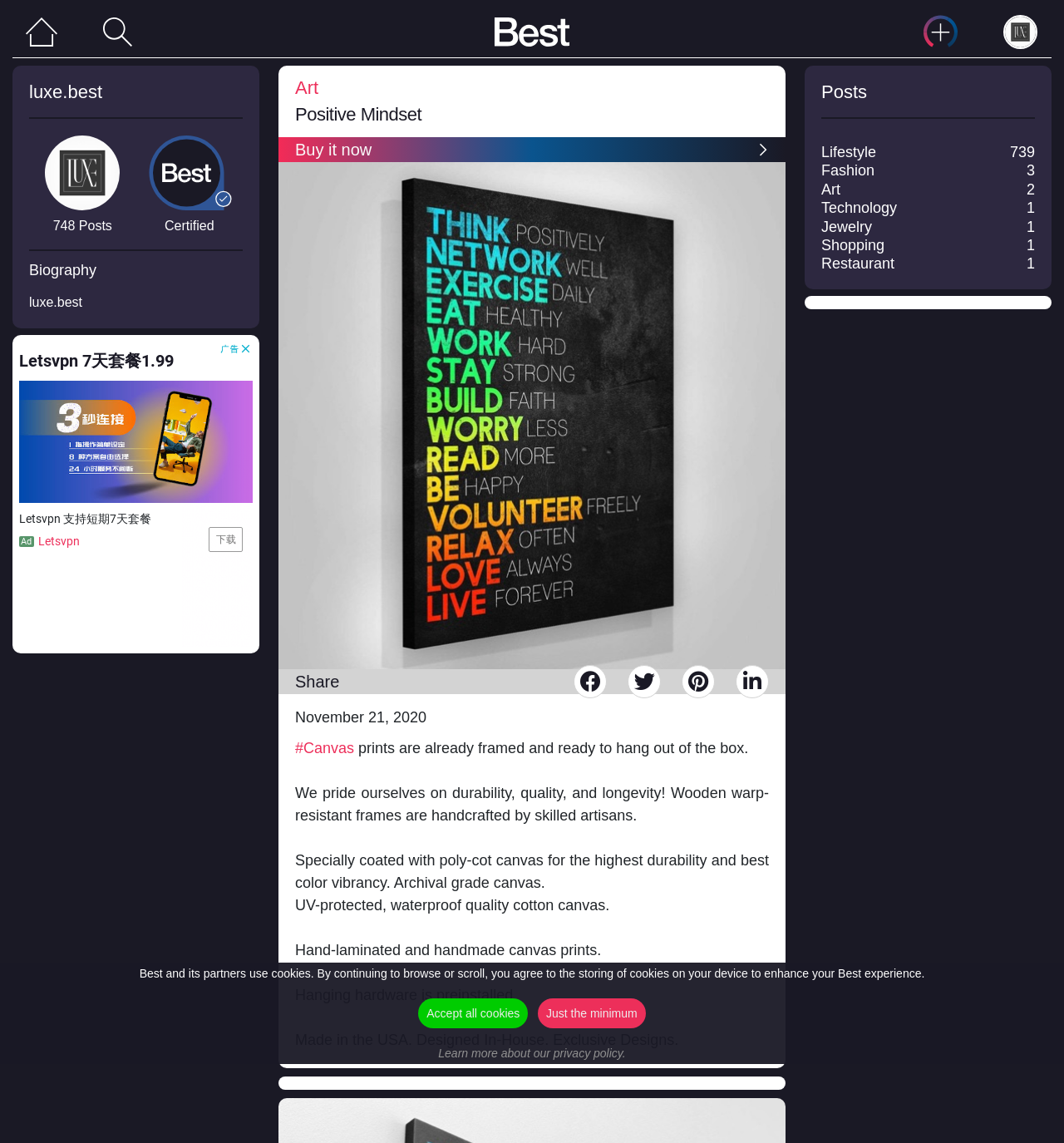Please examine the image and answer the question with a detailed explanation:
What is the material used for the canvas prints?

I found the answer by looking at the StaticText element with the text 'UV-protected, waterproof quality cotton canvas.' at coordinates [0.277, 0.785, 0.573, 0.8]. This text indicates that the canvas prints are made of cotton.